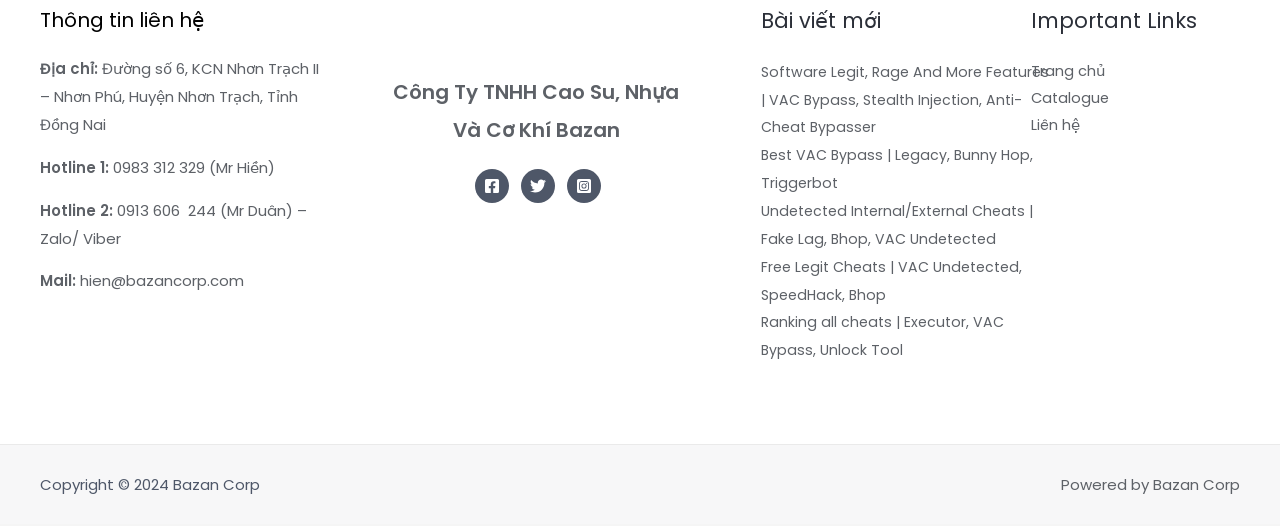Please identify the bounding box coordinates of the element on the webpage that should be clicked to follow this instruction: "Check company information". The bounding box coordinates should be given as four float numbers between 0 and 1, formatted as [left, top, right, bottom].

[0.307, 0.153, 0.531, 0.277]